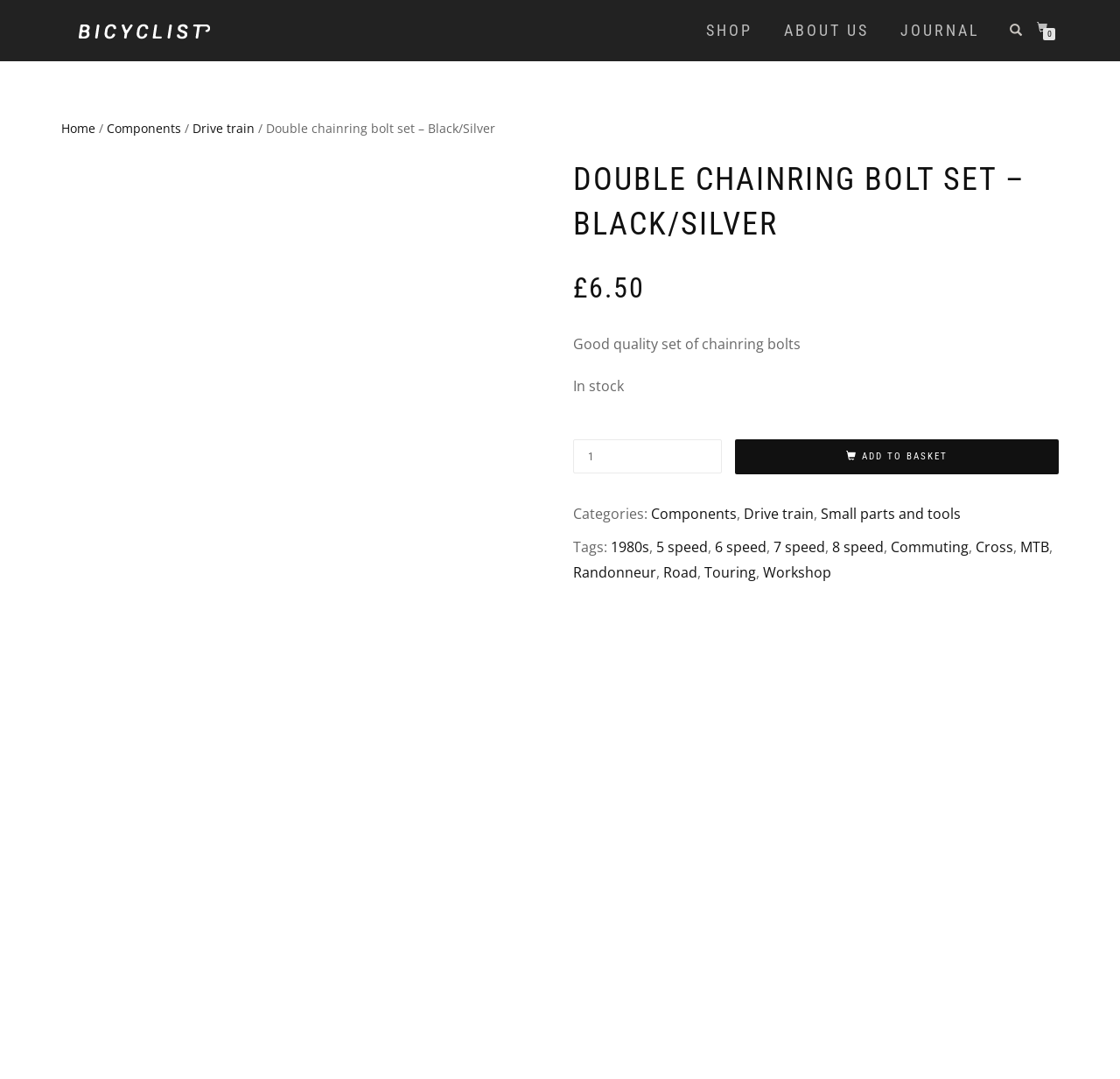Indicate the bounding box coordinates of the element that needs to be clicked to satisfy the following instruction: "Add the product to the basket". The coordinates should be four float numbers between 0 and 1, i.e., [left, top, right, bottom].

[0.656, 0.407, 0.945, 0.44]